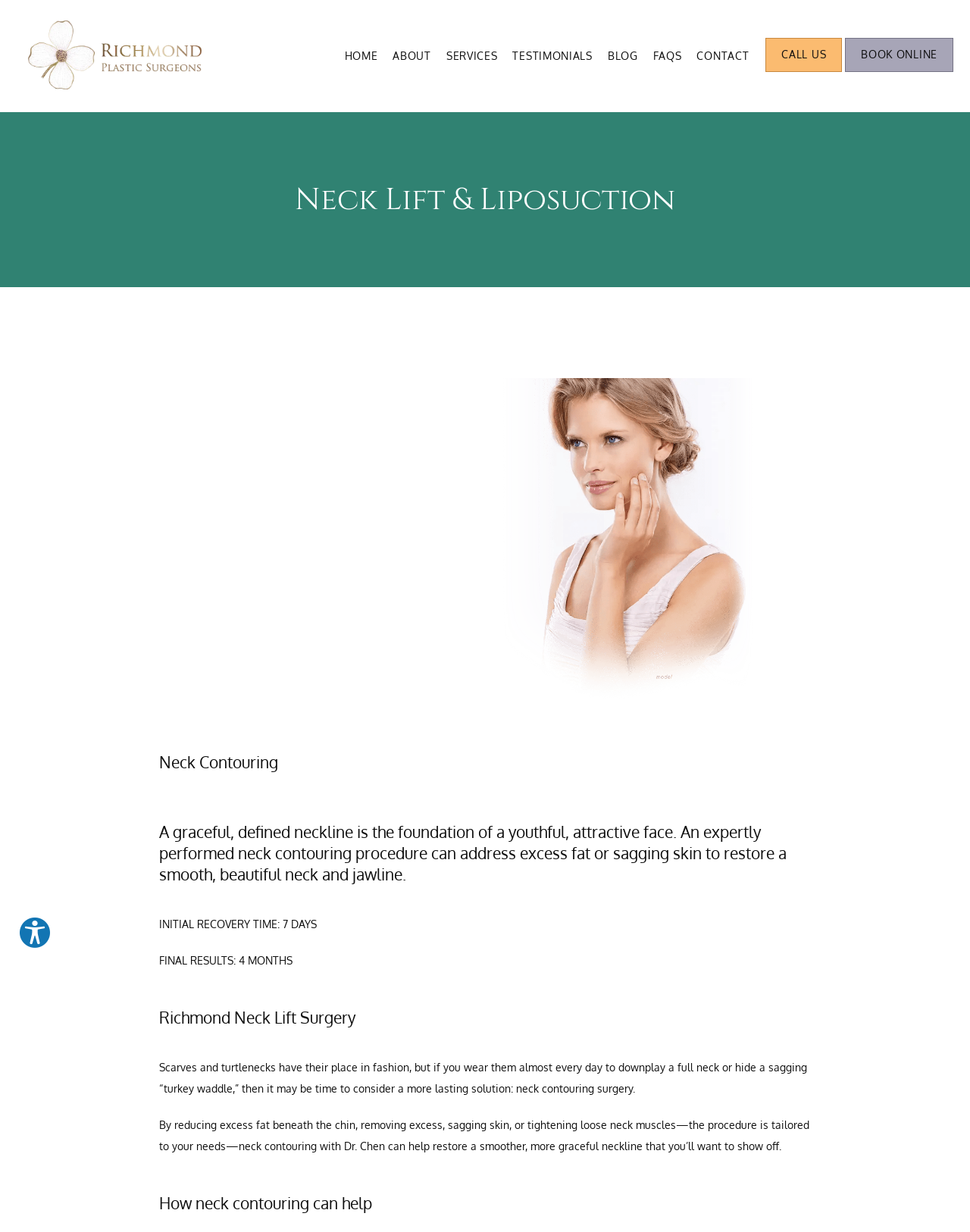Bounding box coordinates are to be given in the format (top-left x, top-left y, bottom-right x, bottom-right y). All values must be floating point numbers between 0 and 1. Provide the bounding box coordinate for the UI element described as: Contact

[0.718, 0.04, 0.772, 0.05]